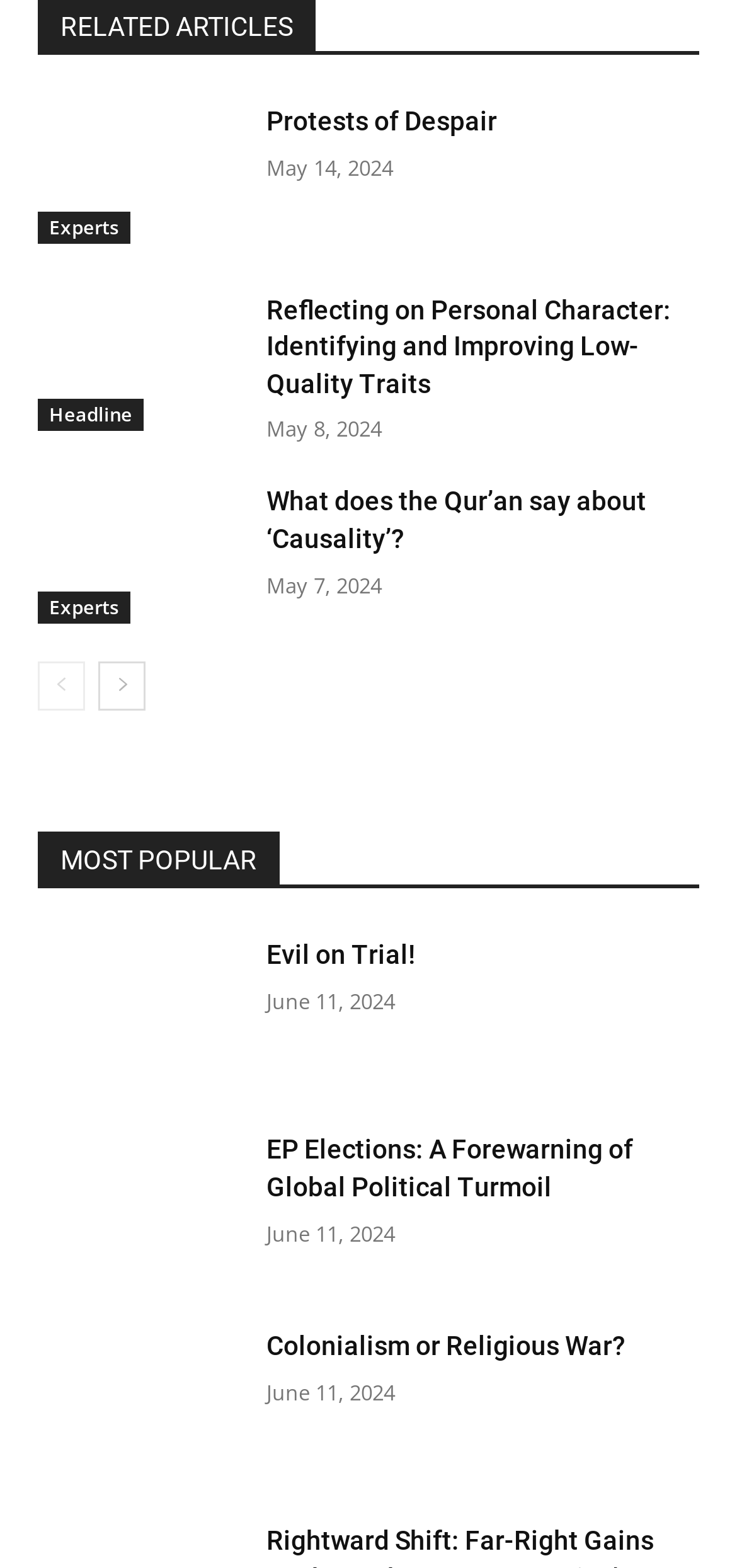Please identify the bounding box coordinates of the region to click in order to complete the given instruction: "Click on 'Experts'". The coordinates should be four float numbers between 0 and 1, i.e., [left, top, right, bottom].

[0.051, 0.135, 0.177, 0.155]